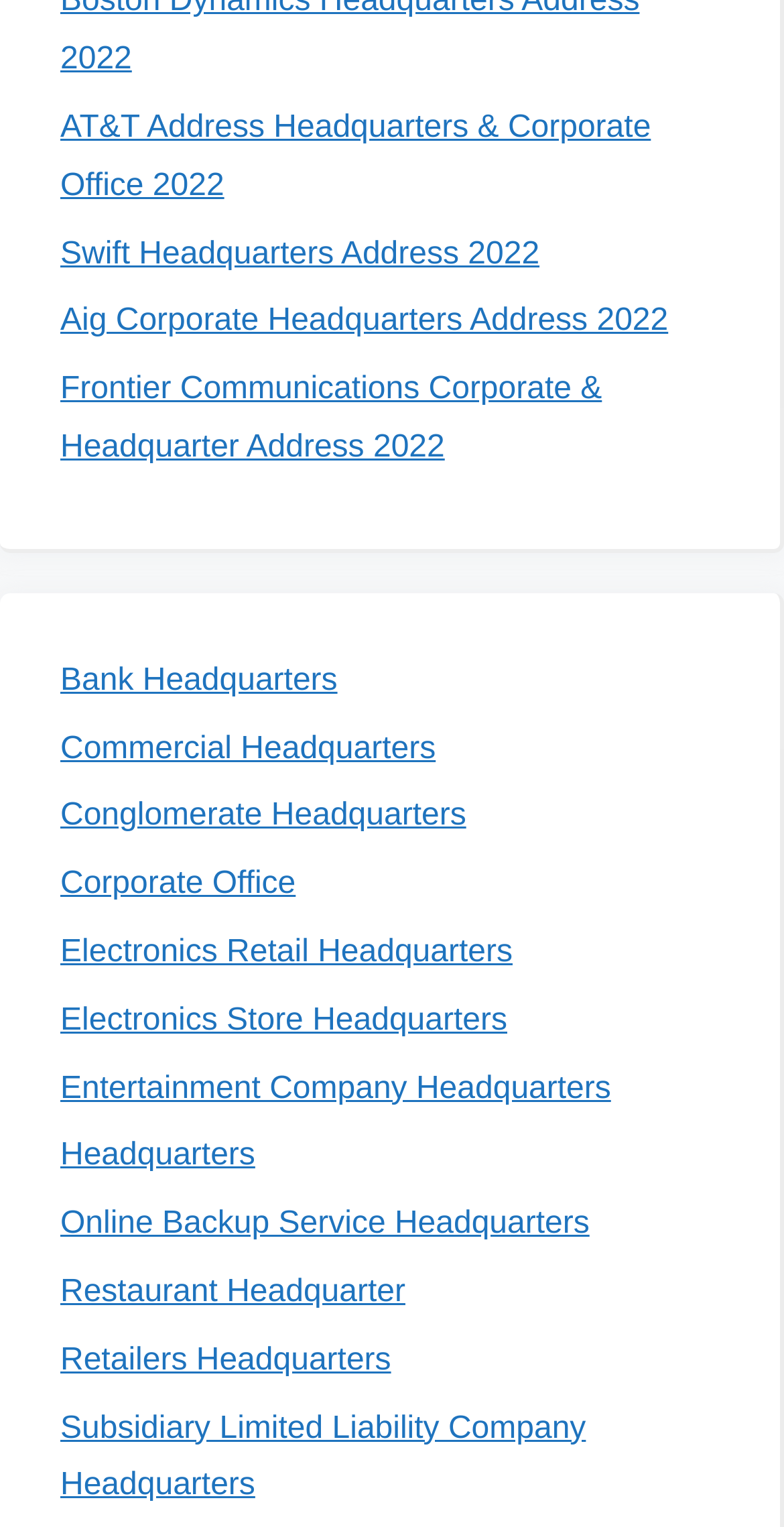Indicate the bounding box coordinates of the element that must be clicked to execute the instruction: "Explore Corporate Office". The coordinates should be given as four float numbers between 0 and 1, i.e., [left, top, right, bottom].

[0.077, 0.568, 0.377, 0.59]